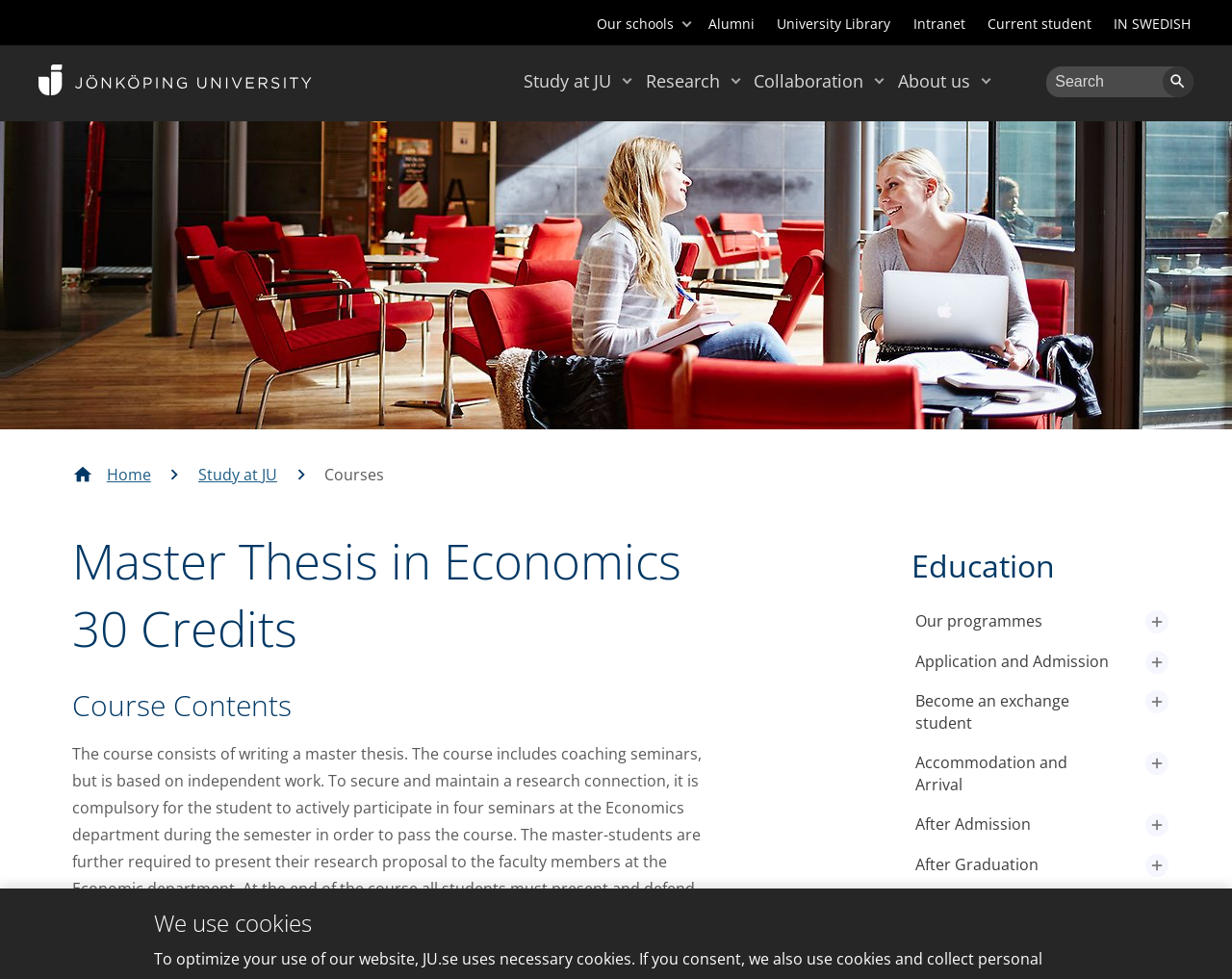Use the information in the screenshot to answer the question comprehensively: What is the current page about?

I determined this answer by examining the heading 'Master Thesis in Economics 30 Credits' and the 'Course Contents' section, which implies that the current page is about a specific course or program.